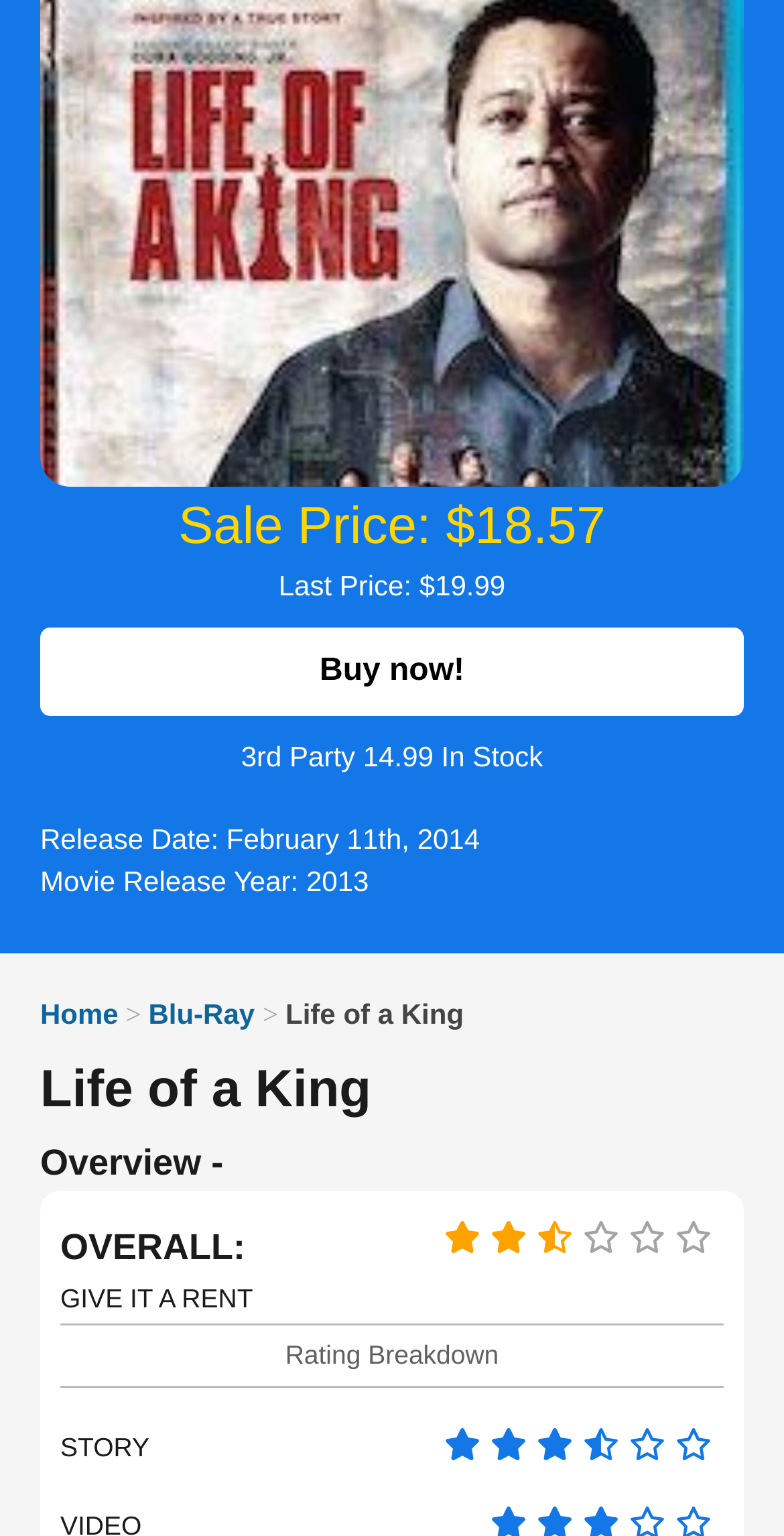From the webpage screenshot, predict the bounding box coordinates (top-left x, top-left y, bottom-right x, bottom-right y) for the UI element described here: 4K Ultra HD

[0.0, 0.363, 0.097, 0.52]